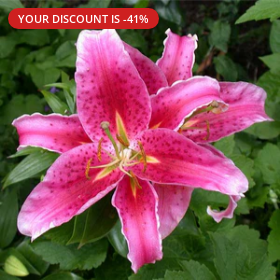What is the color of the Stargazer Oriental Lily's petals?
Refer to the image and provide a one-word or short phrase answer.

Pink